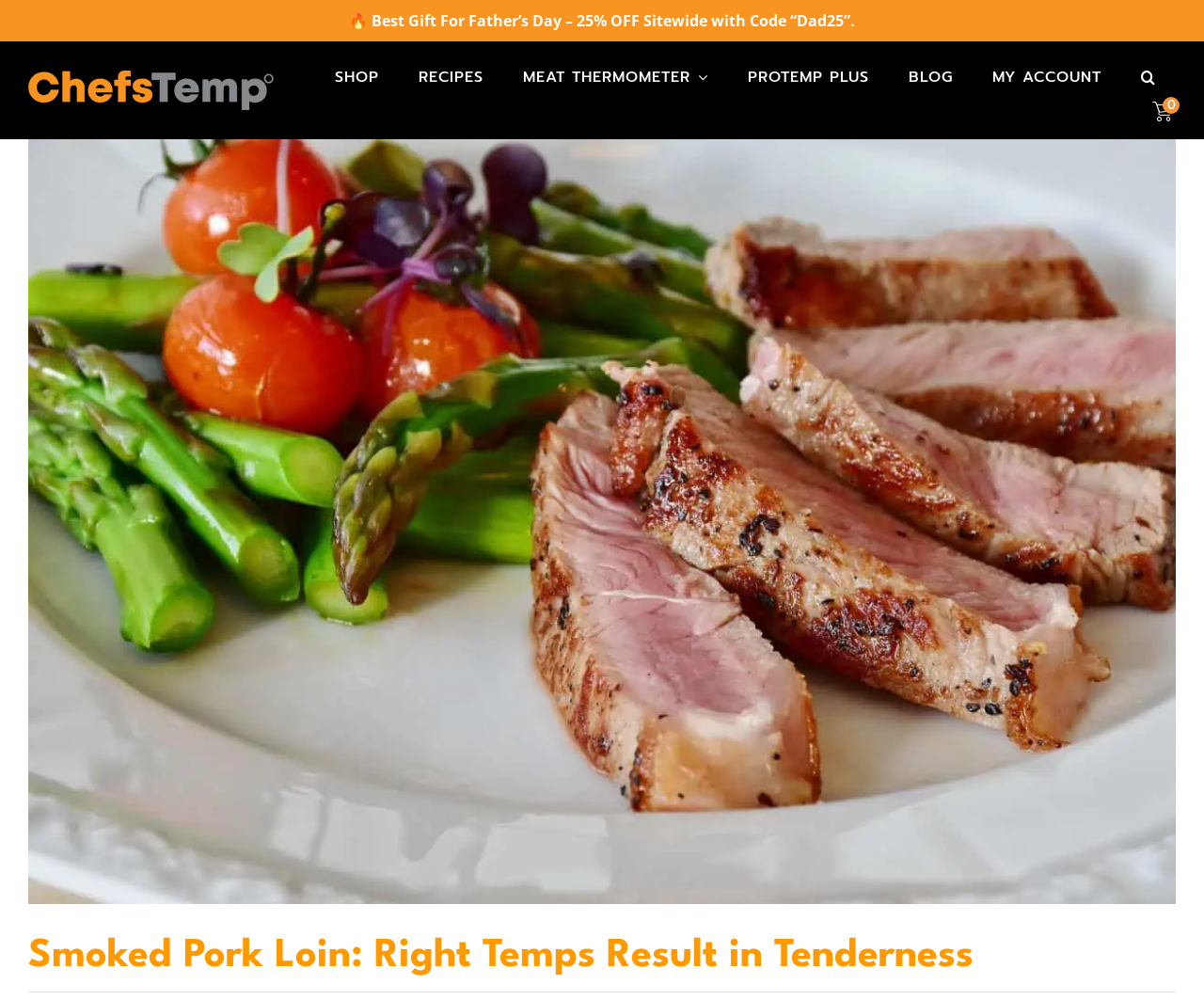Please locate the bounding box coordinates of the region I need to click to follow this instruction: "Click on the 'SHOP' link".

[0.273, 0.06, 0.32, 0.094]